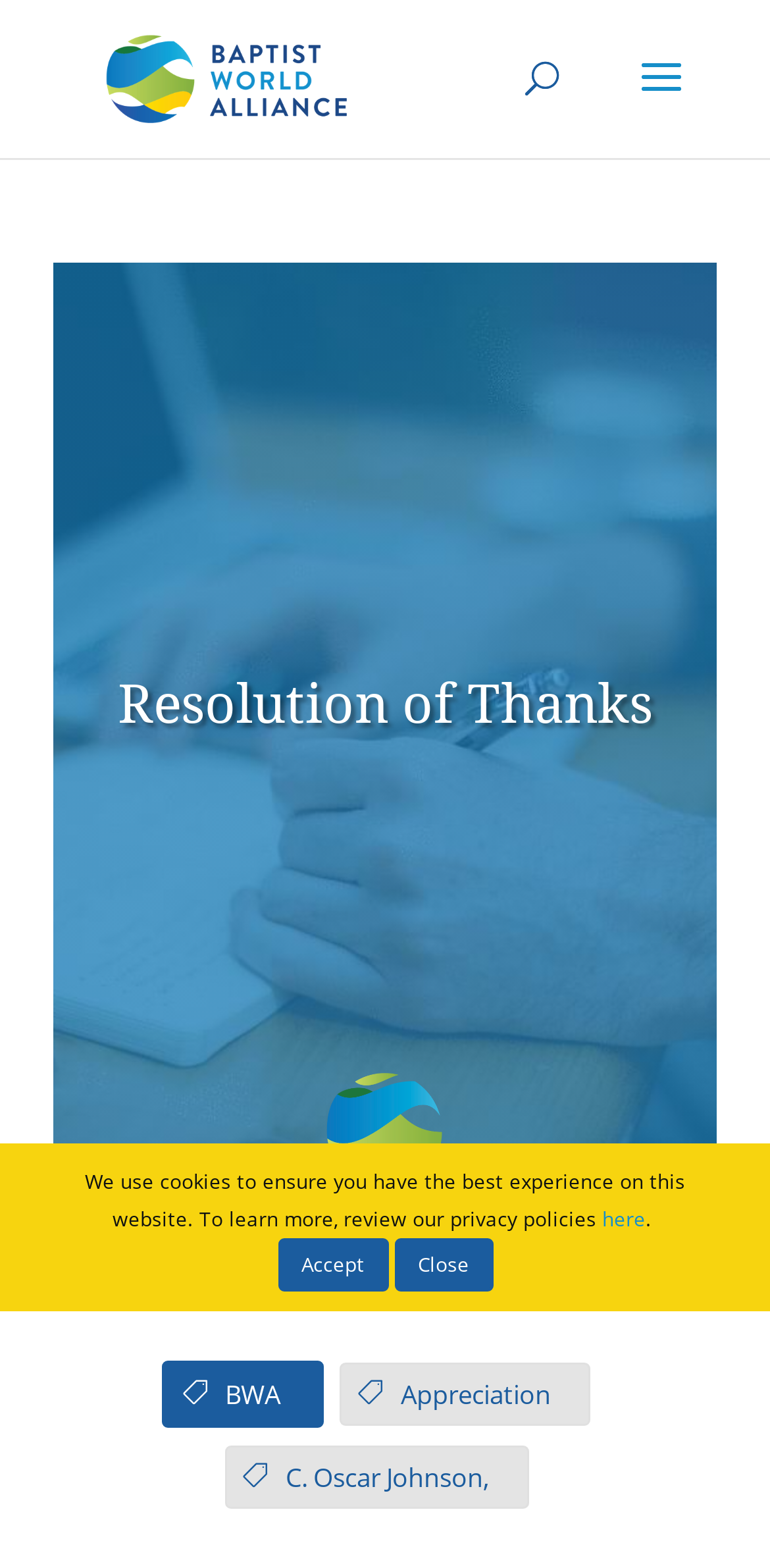Return the bounding box coordinates of the UI element that corresponds to this description: "Accept". The coordinates must be given as four float numbers in the range of 0 and 1, [left, top, right, bottom].

[0.36, 0.79, 0.504, 0.824]